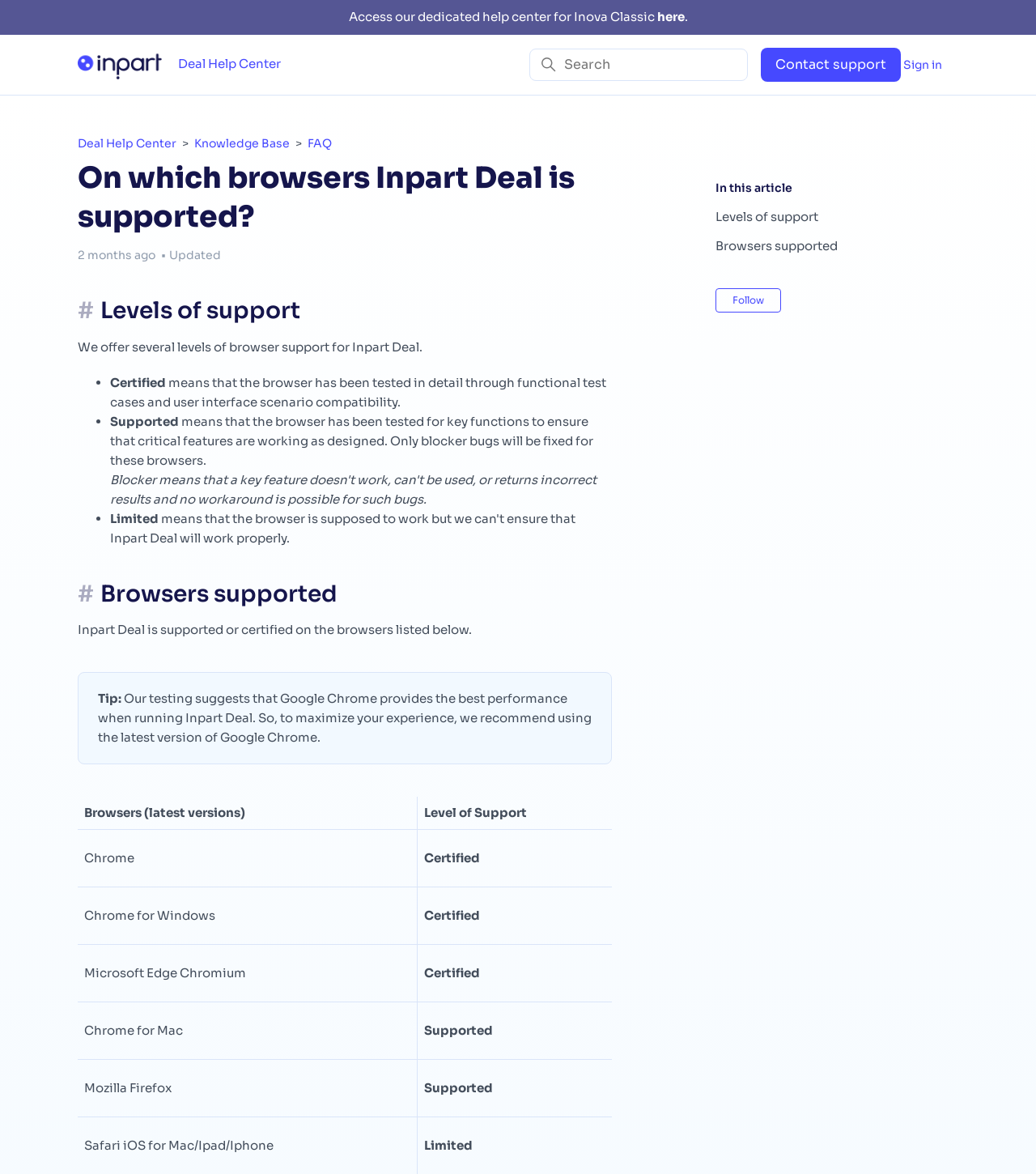Bounding box coordinates are specified in the format (top-left x, top-left y, bottom-right x, bottom-right y). All values are floating point numbers bounded between 0 and 1. Please provide the bounding box coordinate of the region this sentence describes: Knowledge Base

[0.188, 0.116, 0.28, 0.128]